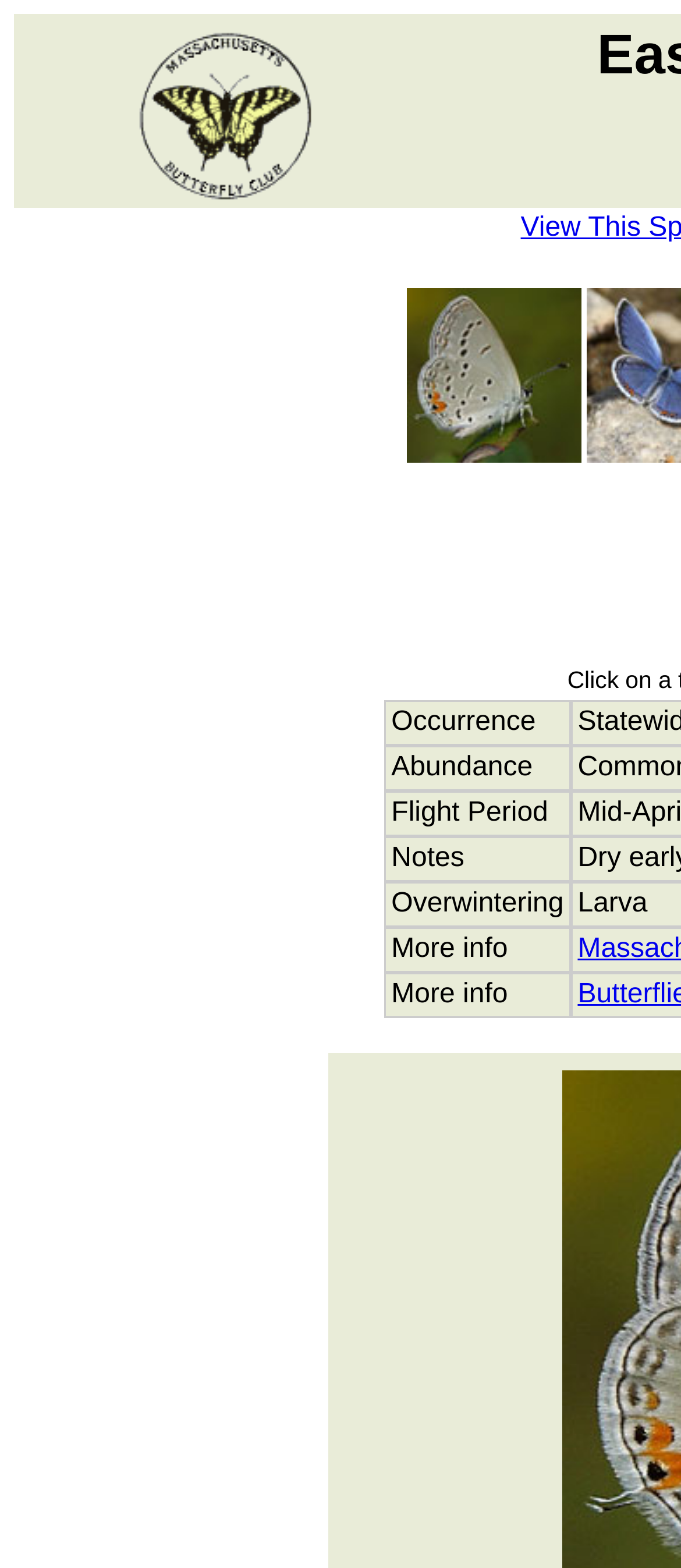Respond concisely with one word or phrase to the following query:
How many grid cells are there?

6